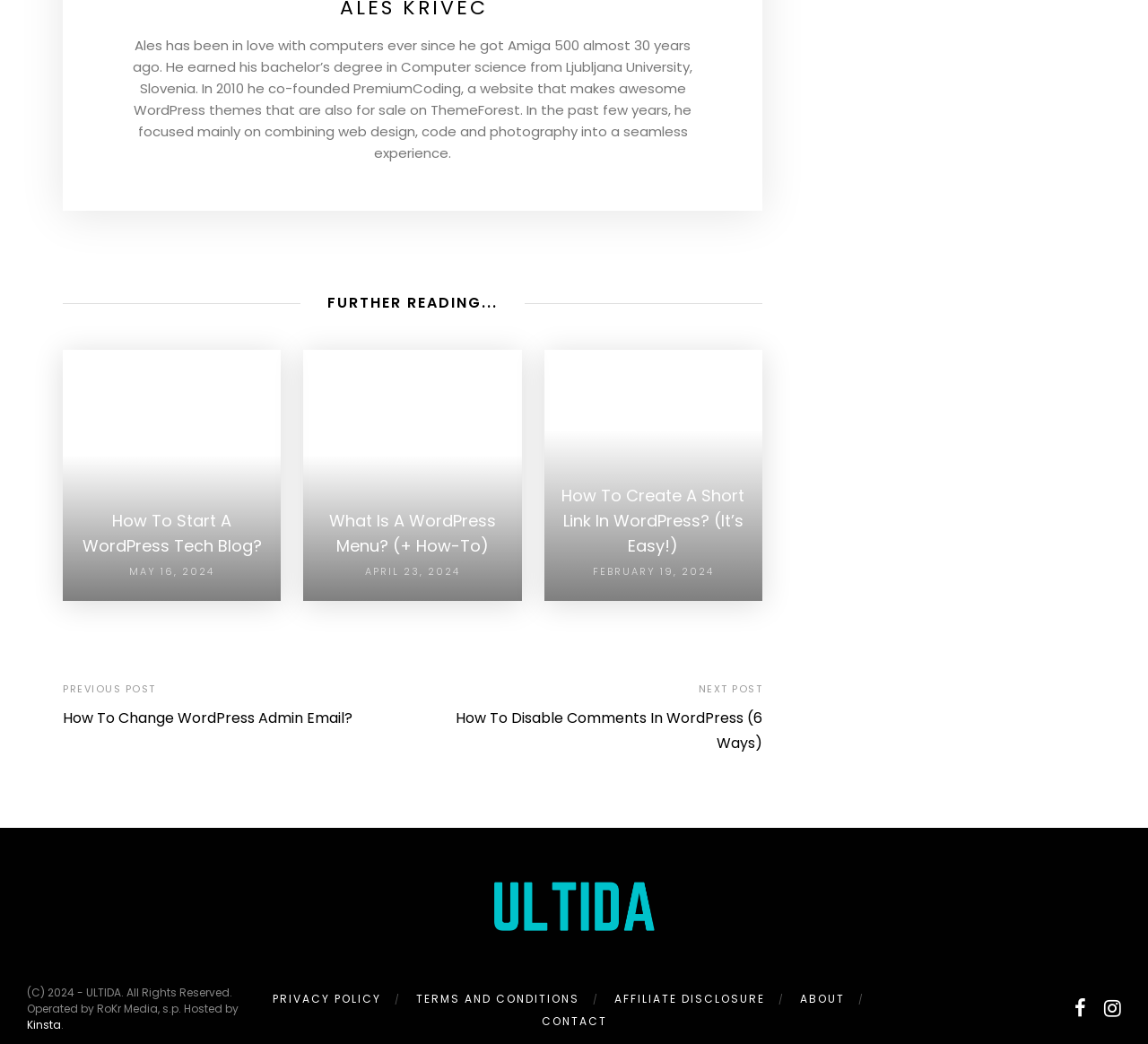Bounding box coordinates must be specified in the format (top-left x, top-left y, bottom-right x, bottom-right y). All values should be floating point numbers between 0 and 1. What are the bounding box coordinates of the UI element described as: aria-label="instagram"

[0.962, 0.953, 0.977, 0.98]